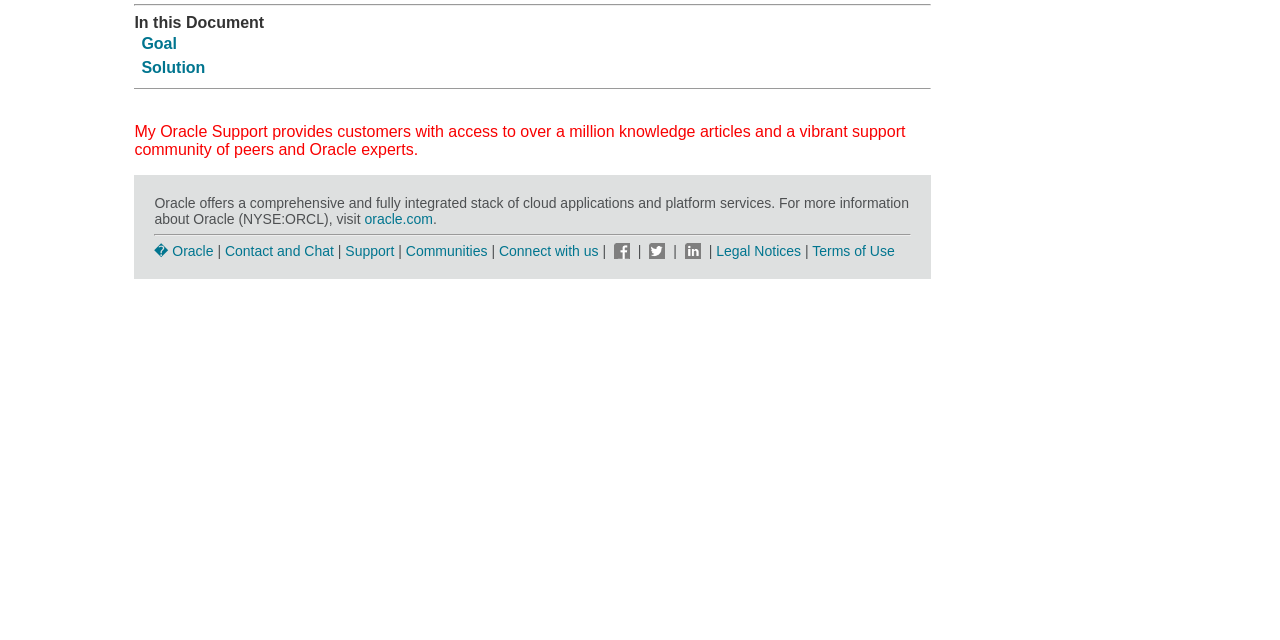From the element description Terms of Use, predict the bounding box coordinates of the UI element. The coordinates must be specified in the format (top-left x, top-left y, bottom-right x, bottom-right y) and should be within the 0 to 1 range.

[0.635, 0.379, 0.699, 0.404]